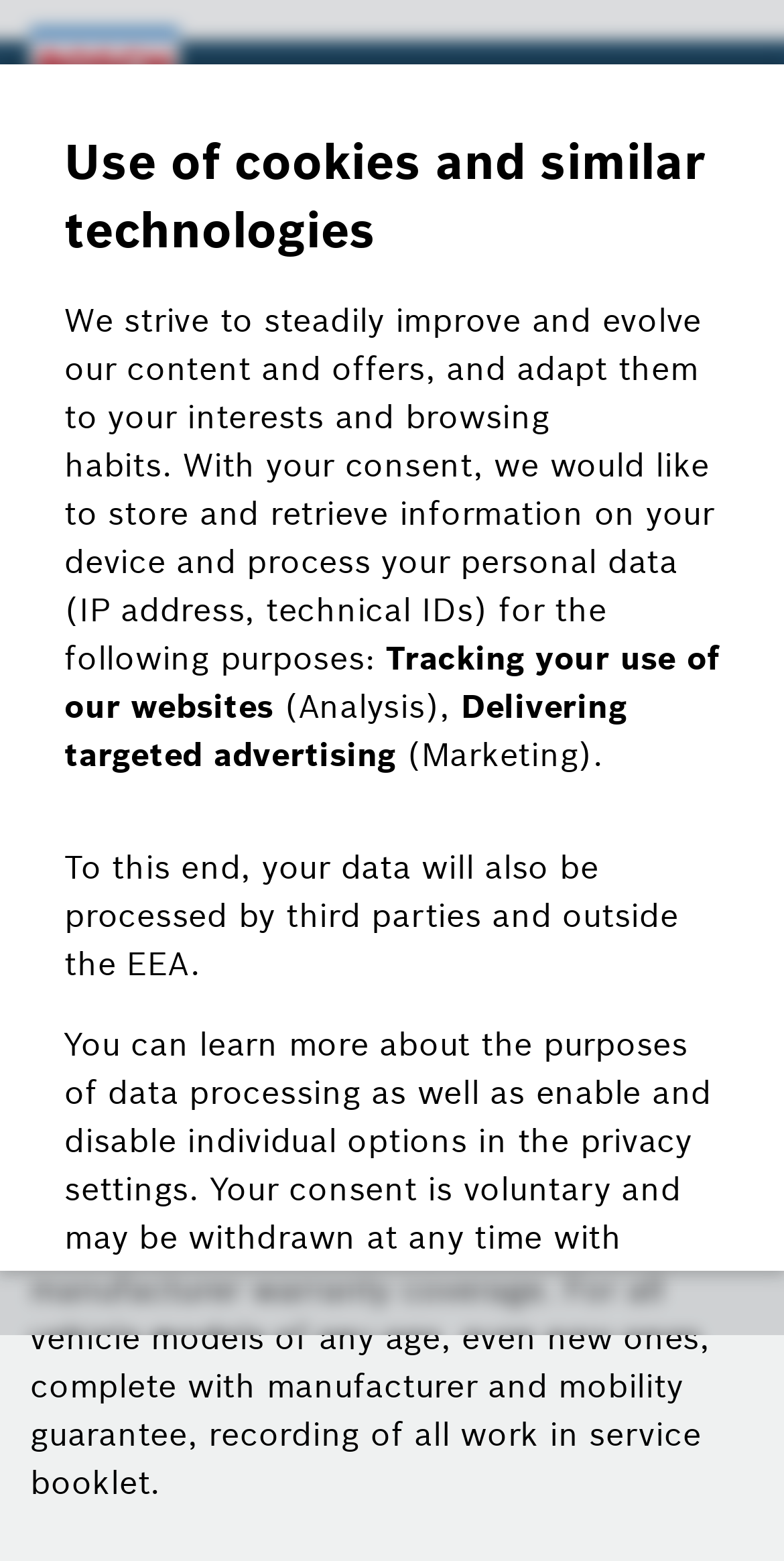What is the benefit of regular car servicing?
Can you provide an in-depth and detailed response to the question?

The website emphasizes the importance of regular car servicing, stating that it helps users 'stay safe' with their vehicles. This suggests that regular servicing can help prevent accidents or ensure that the vehicle is in good working condition, which is essential for safety on the road.